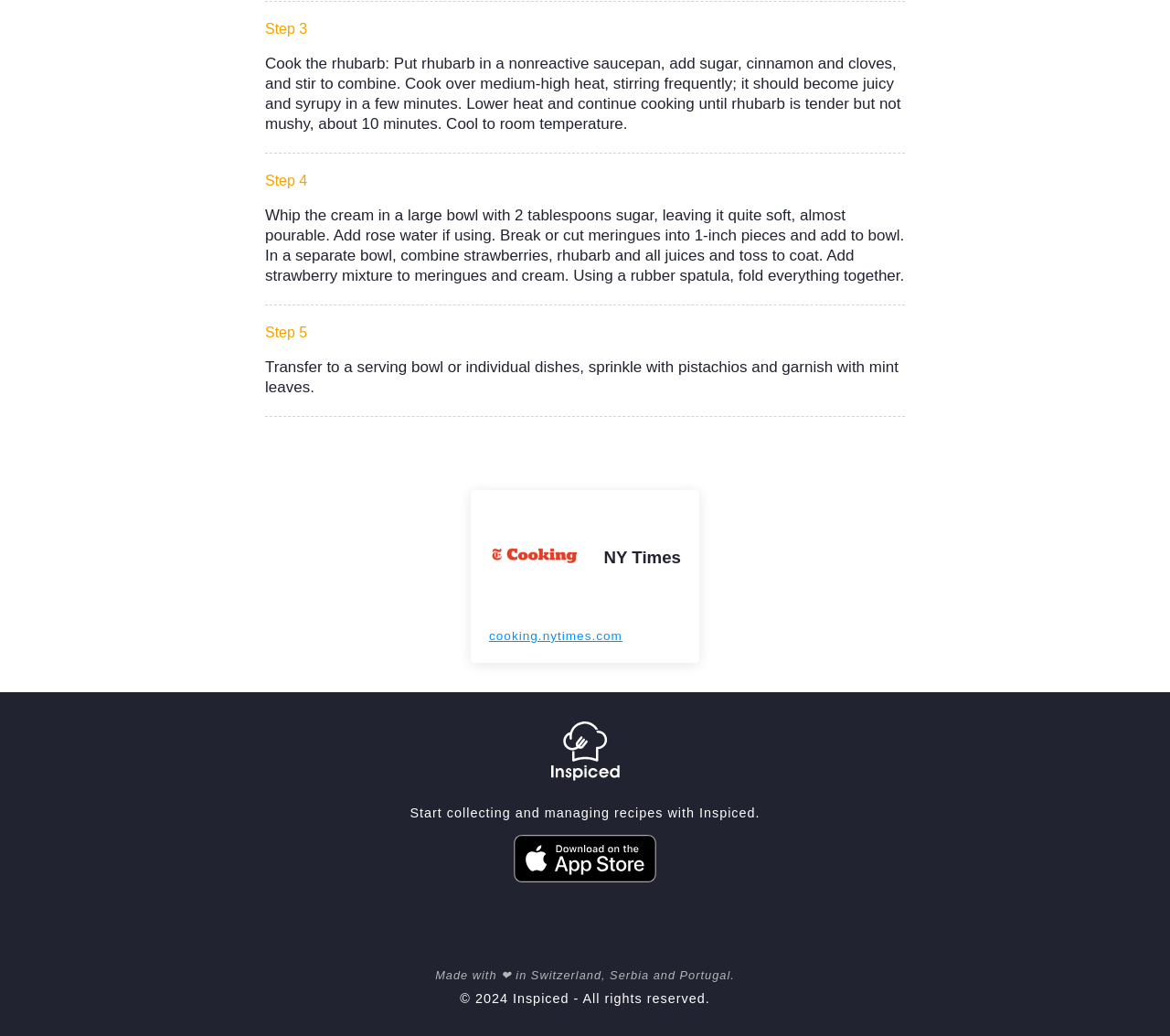Identify the bounding box coordinates for the UI element described as: "NY Times".

[0.516, 0.528, 0.582, 0.547]